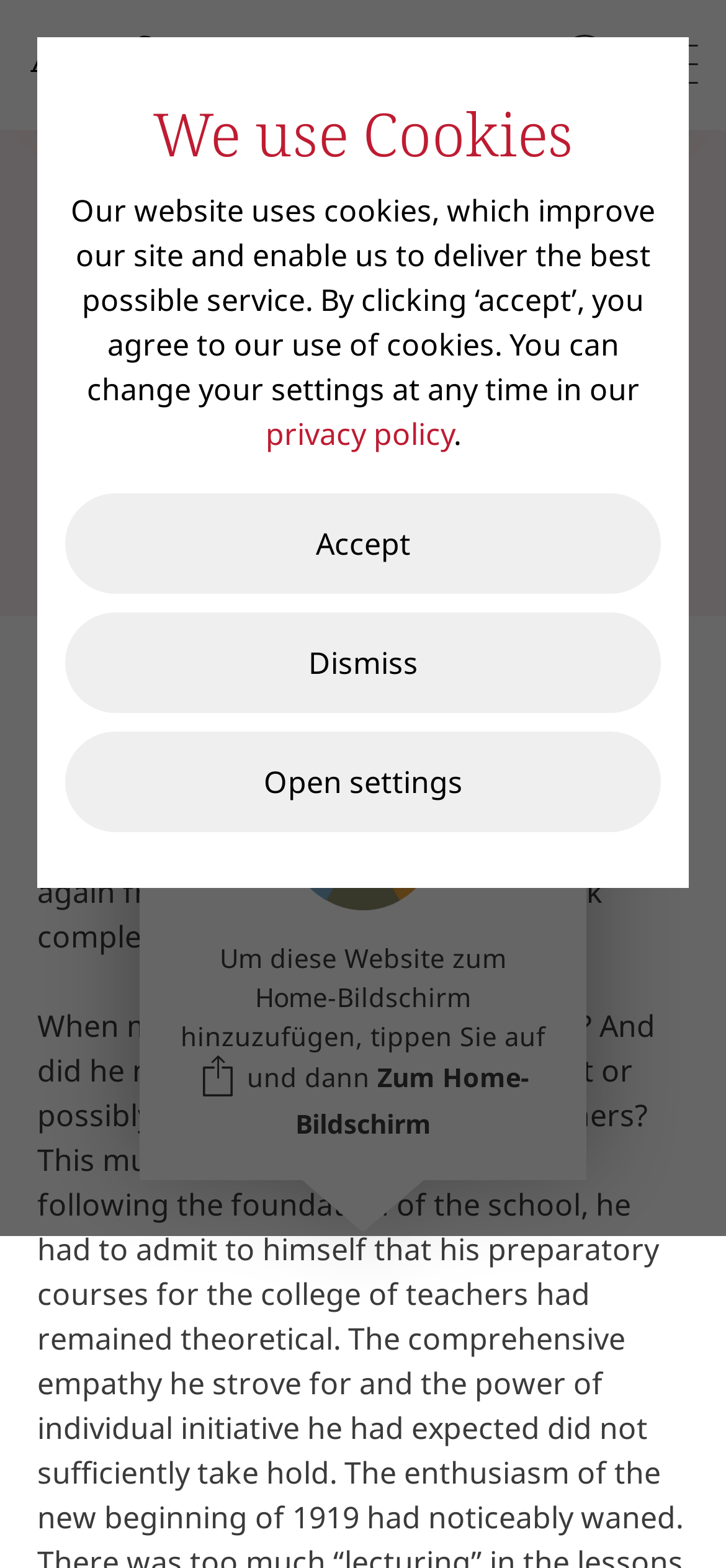Identify the bounding box coordinates for the region to click in order to carry out this instruction: "Read the article by Johannes Kiersch". Provide the coordinates using four float numbers between 0 and 1, formatted as [left, top, right, bottom].

[0.333, 0.295, 0.667, 0.321]